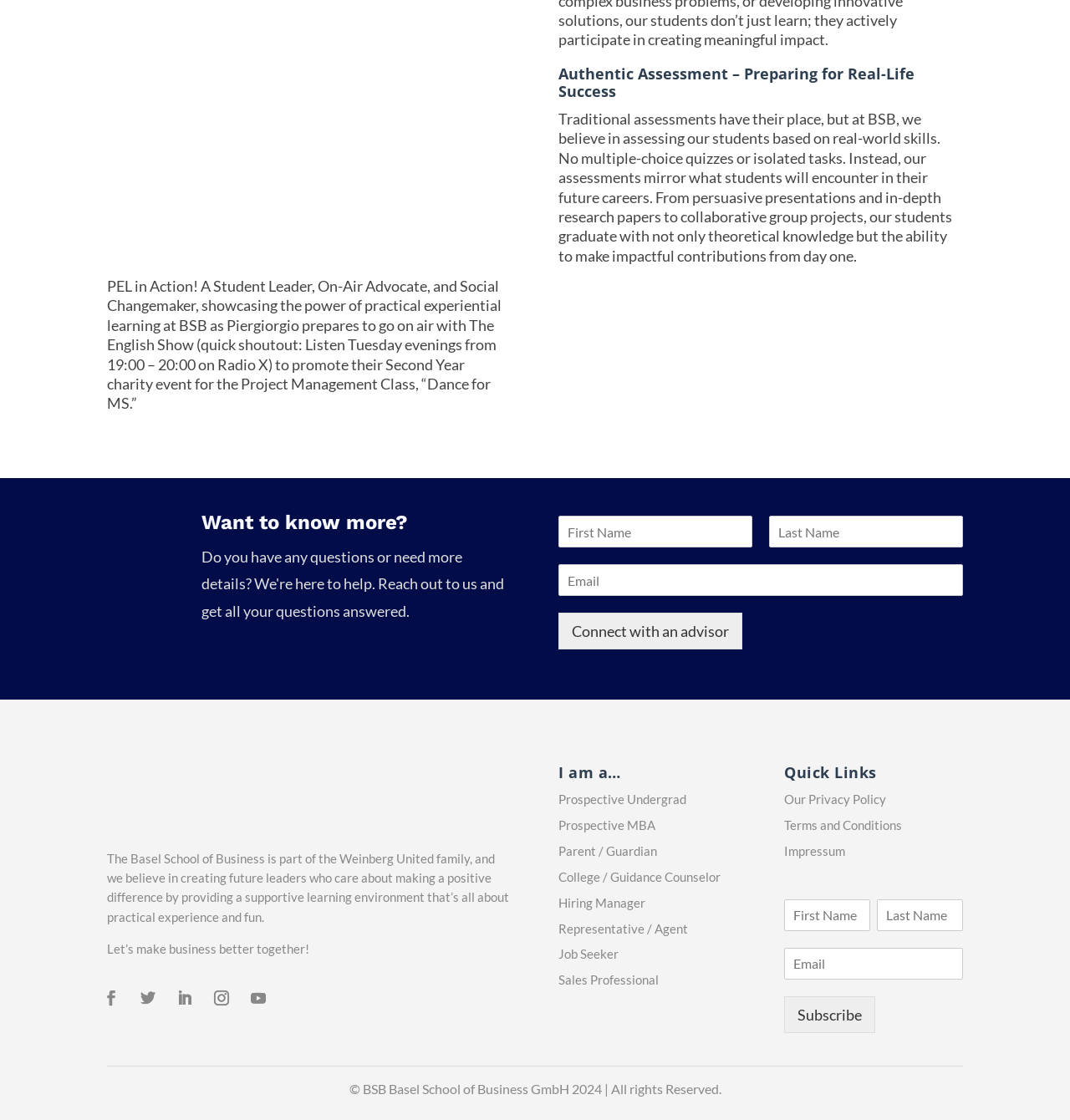Determine the bounding box coordinates for the clickable element to execute this instruction: "Enter your first name". Provide the coordinates as four float numbers between 0 and 1, i.e., [left, top, right, bottom].

[0.522, 0.461, 0.703, 0.489]